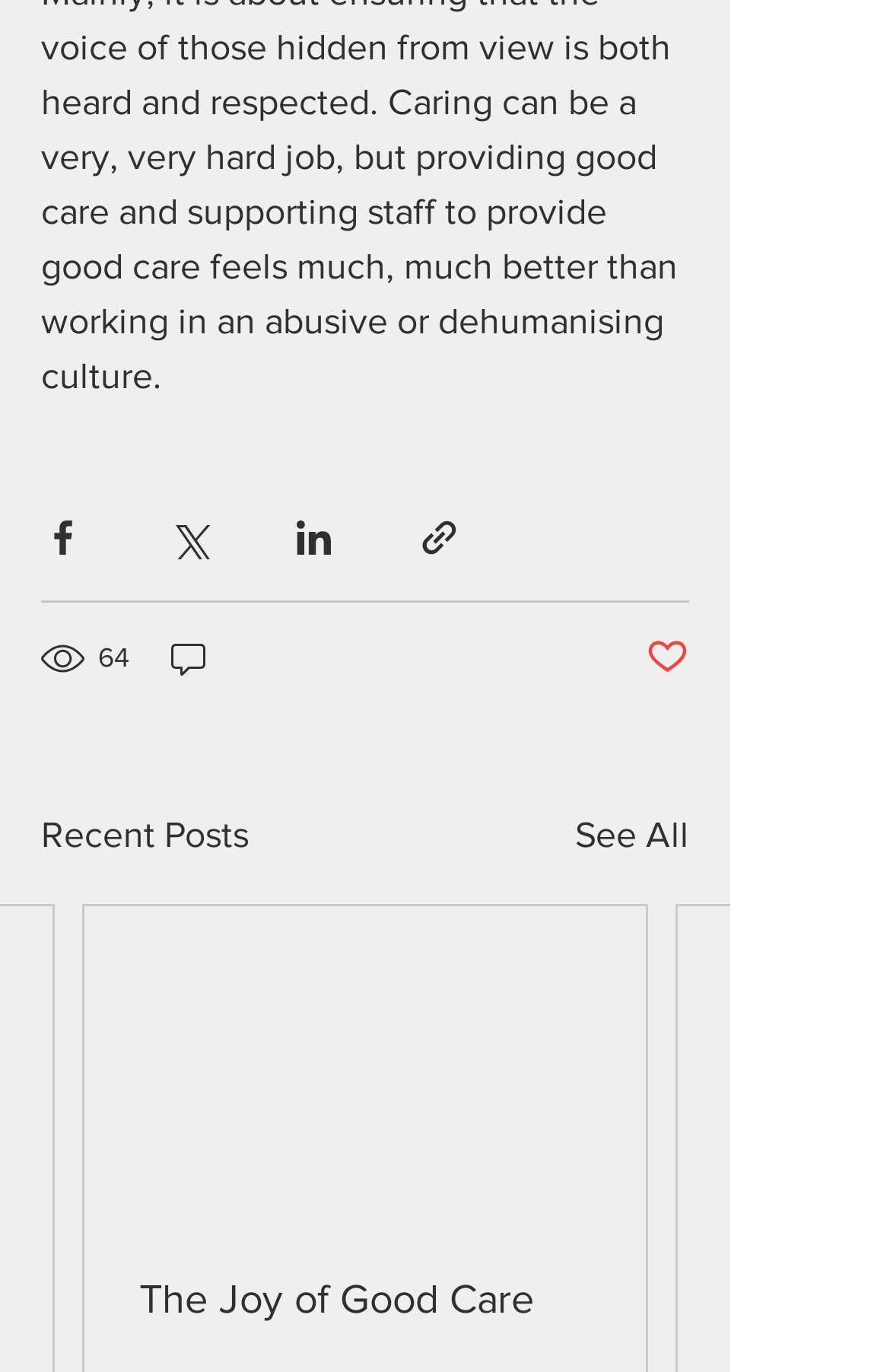Please locate the bounding box coordinates of the element's region that needs to be clicked to follow the instruction: "Read 'The Joy of Good Care' post". The bounding box coordinates should be provided as four float numbers between 0 and 1, i.e., [left, top, right, bottom].

[0.156, 0.93, 0.664, 0.964]